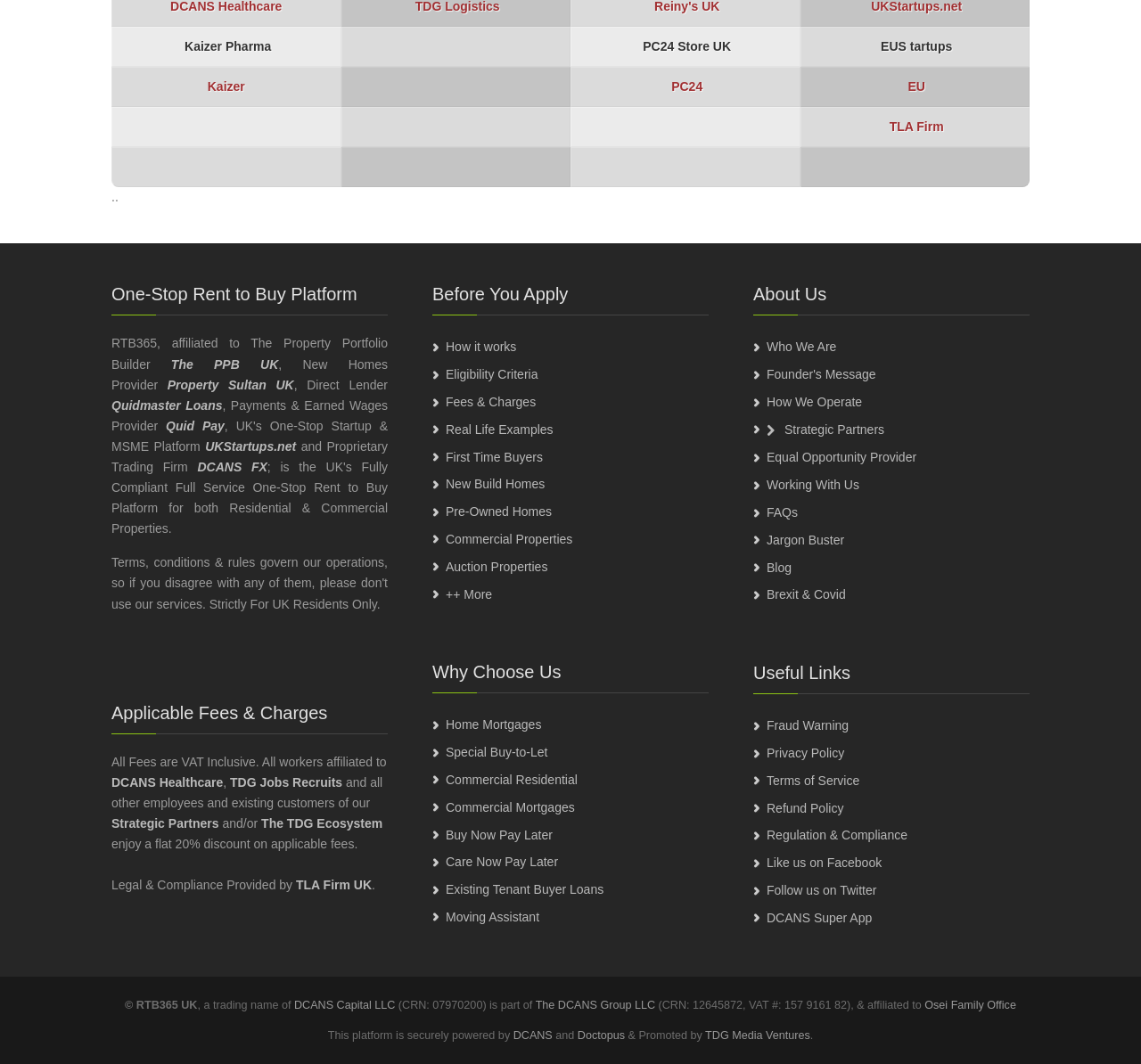Give the bounding box coordinates for this UI element: "The DCANS Group LLC". The coordinates should be four float numbers between 0 and 1, arranged as [left, top, right, bottom].

[0.469, 0.939, 0.574, 0.95]